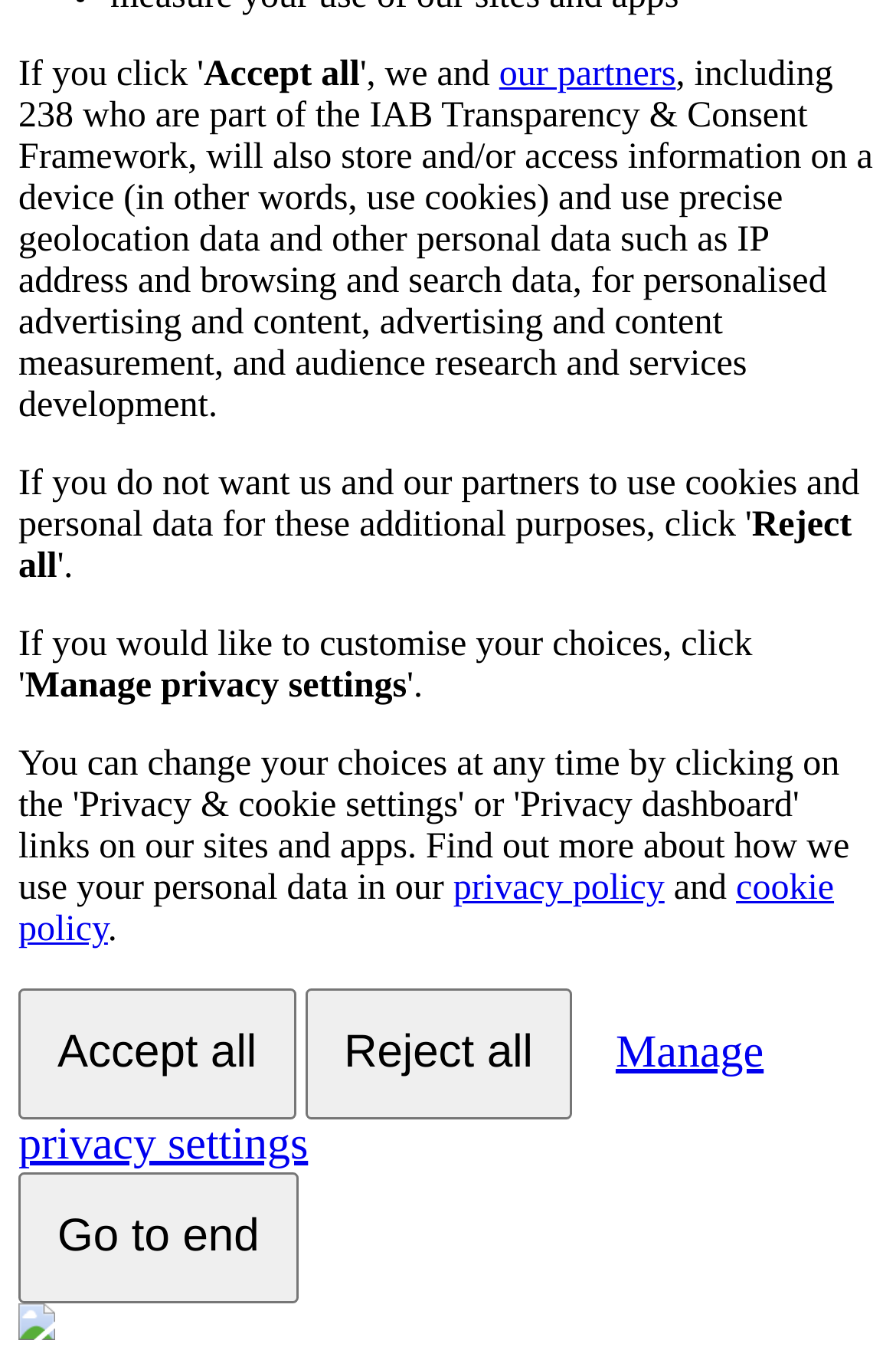Using the description "Reject all", locate and provide the bounding box of the UI element.

[0.34, 0.721, 0.638, 0.817]